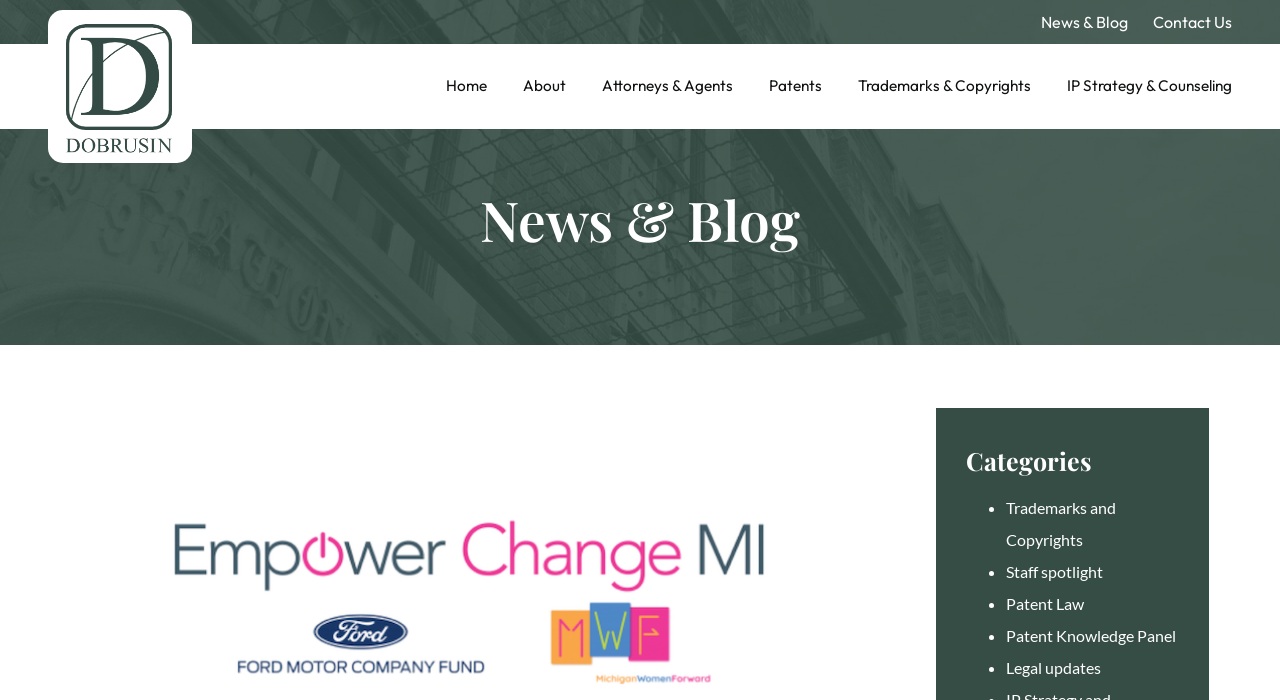Highlight the bounding box coordinates of the element that should be clicked to carry out the following instruction: "view patent law". The coordinates must be given as four float numbers ranging from 0 to 1, i.e., [left, top, right, bottom].

[0.786, 0.849, 0.847, 0.876]